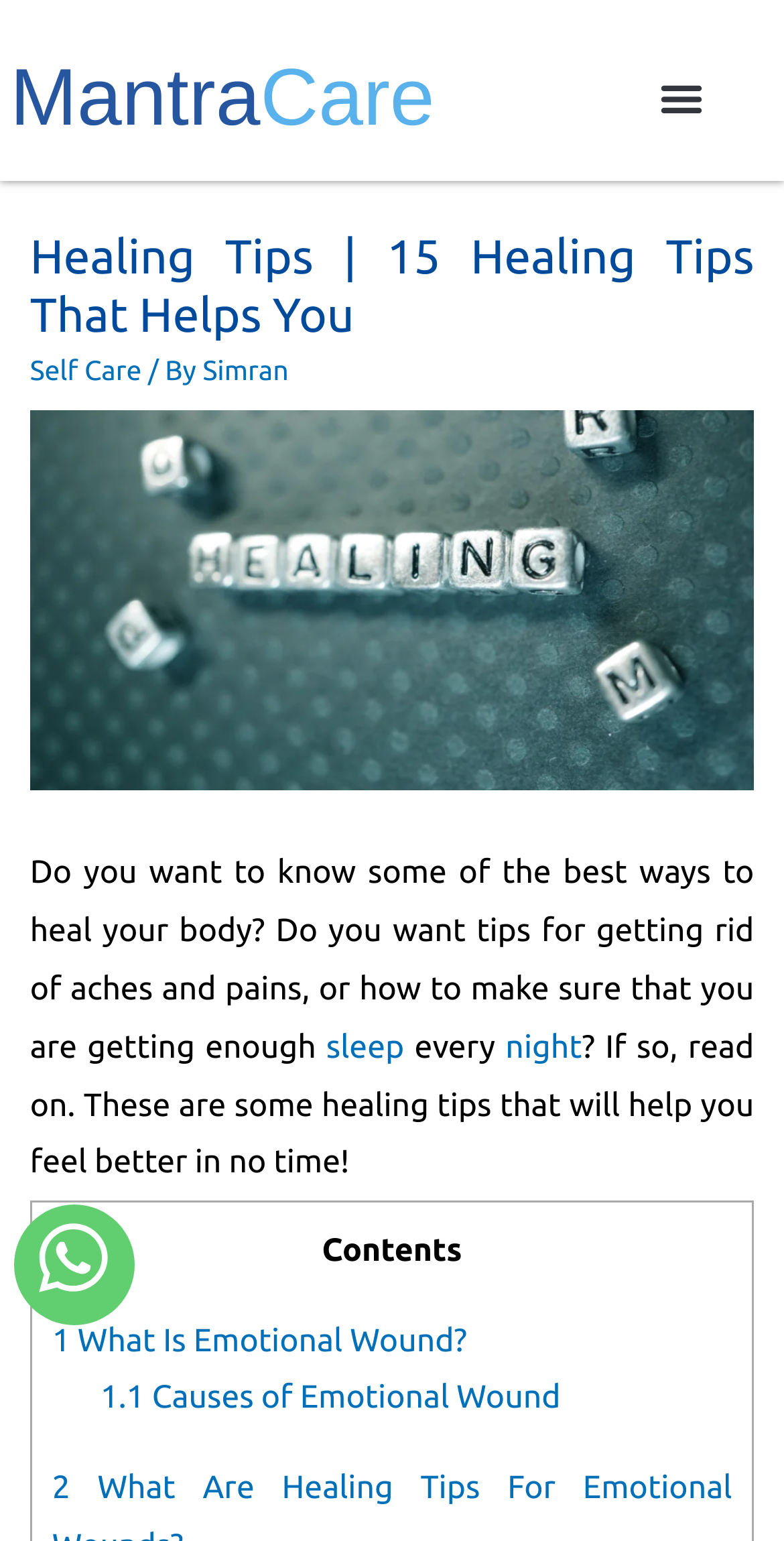Can you provide the bounding box coordinates for the element that should be clicked to implement the instruction: "Click the CPL Business Consultants logo"?

None